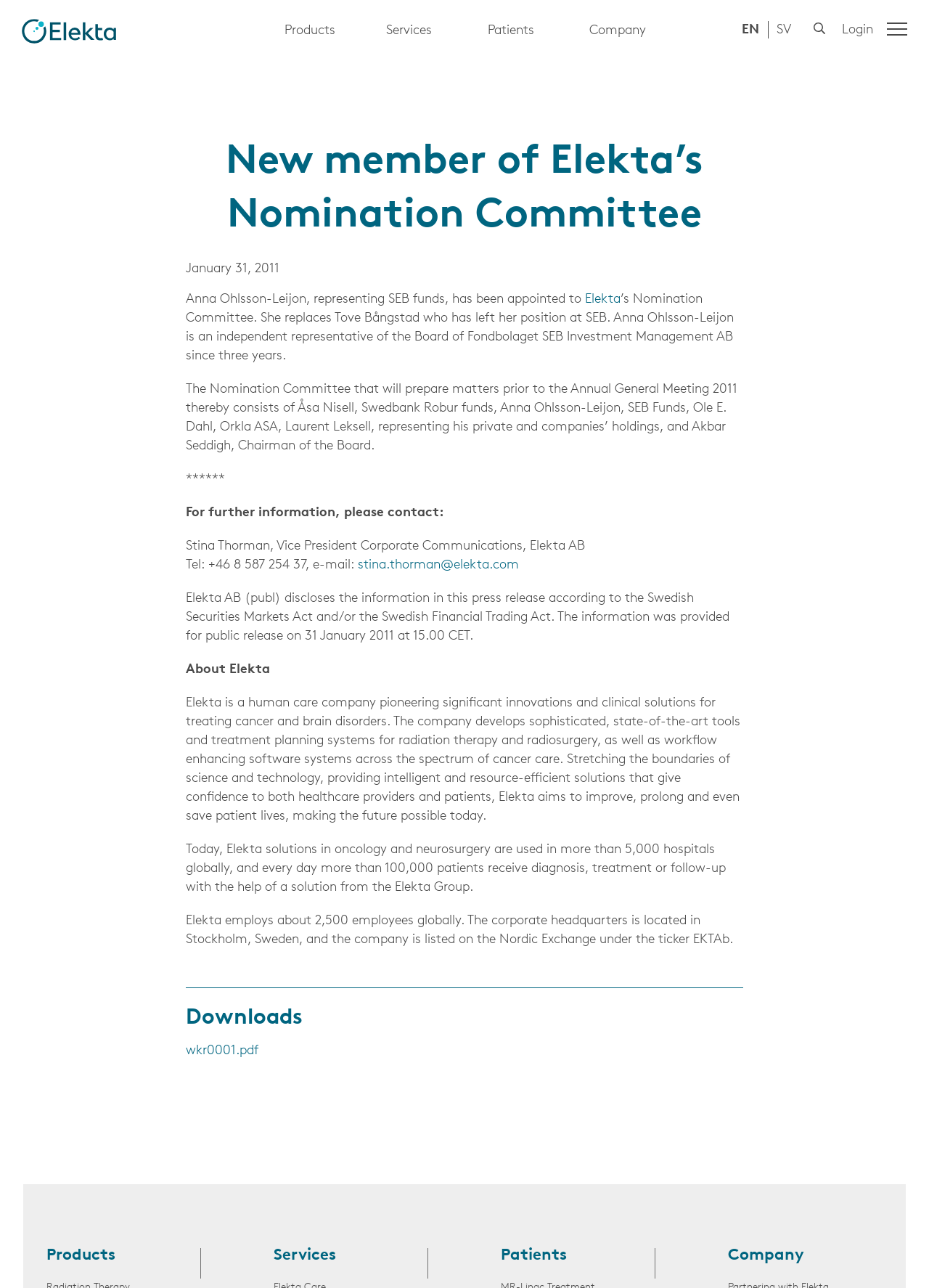What is the position of Anna Ohlsson-Leijon in the Board of Fondbolaget SEB Investment Management AB?
Using the visual information, respond with a single word or phrase.

Independent representative